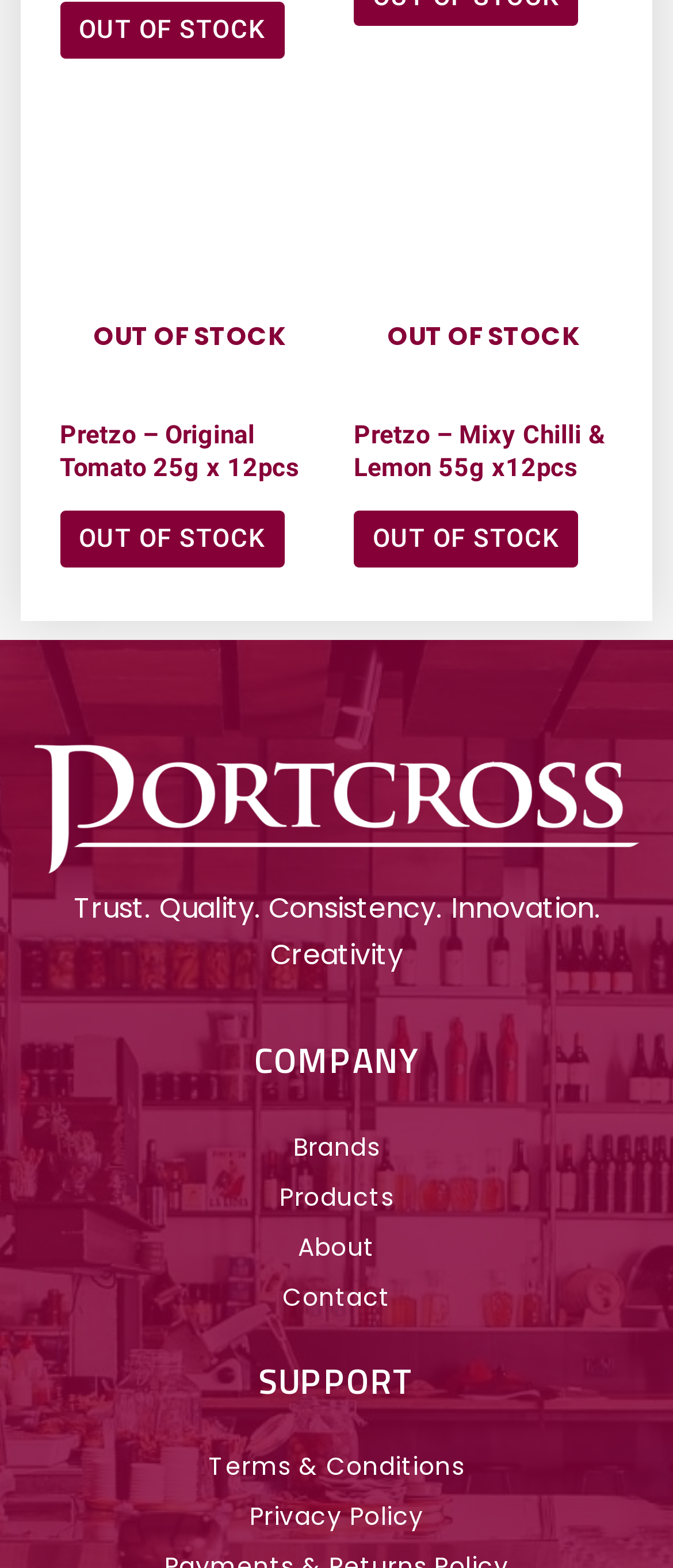Answer the question with a single word or phrase: 
How many links are there in the webpage's menu?

8